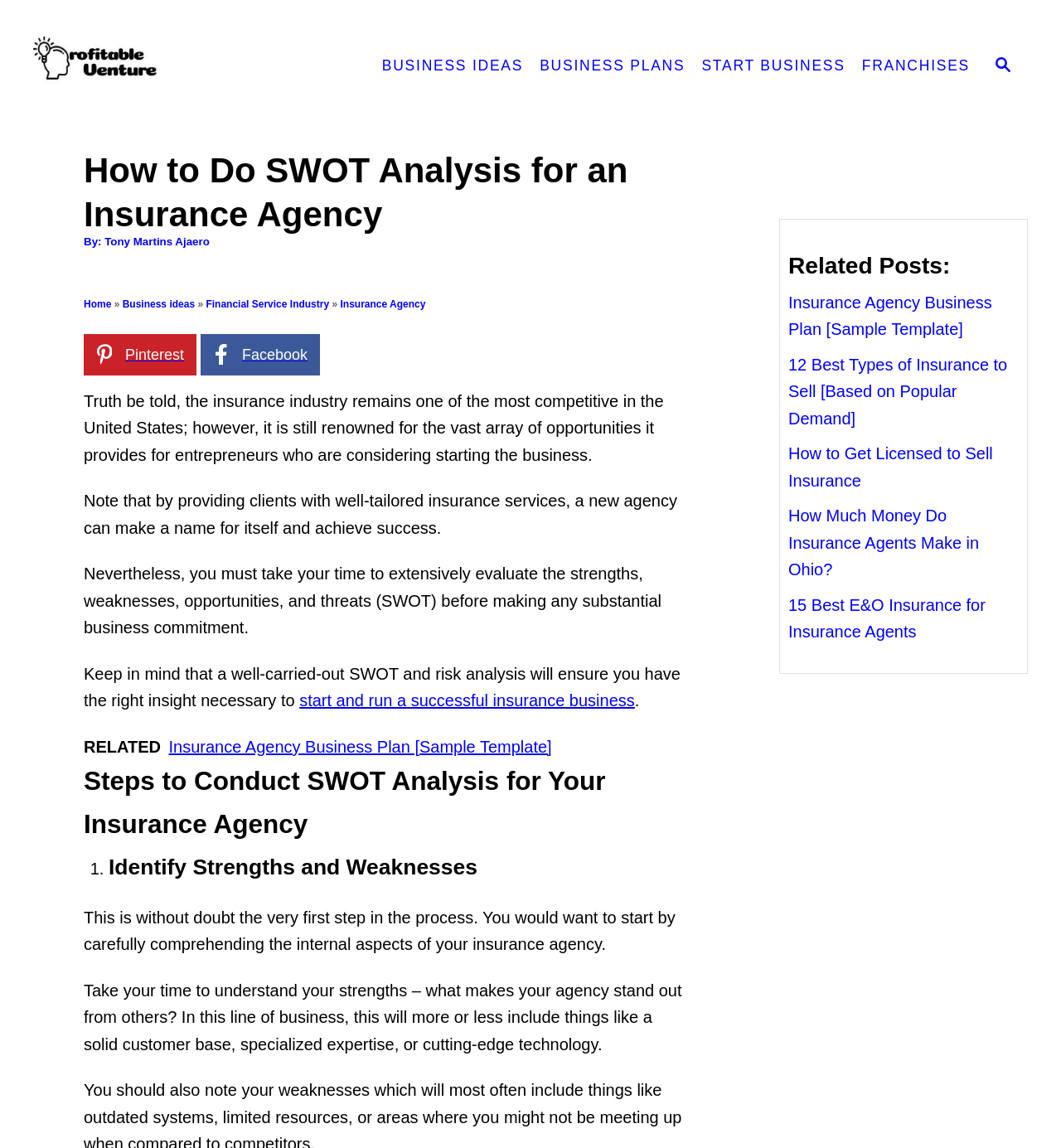Please find the bounding box coordinates of the element's region to be clicked to carry out this instruction: "Learn about the steps to conduct SWOT analysis for your insurance agency".

[0.079, 0.662, 0.648, 0.736]